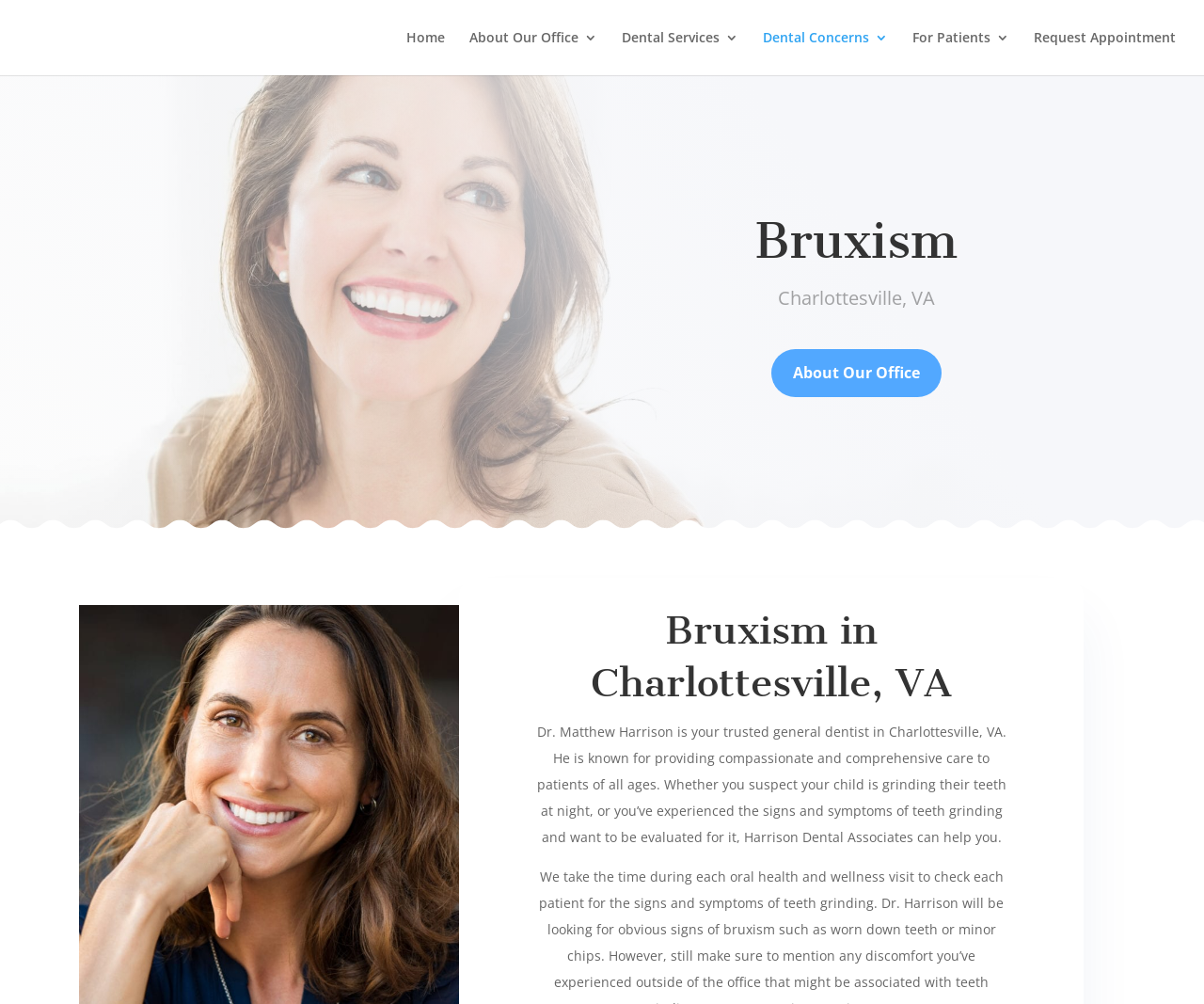Please locate the UI element described by "Home" and provide its bounding box coordinates.

[0.338, 0.031, 0.37, 0.075]